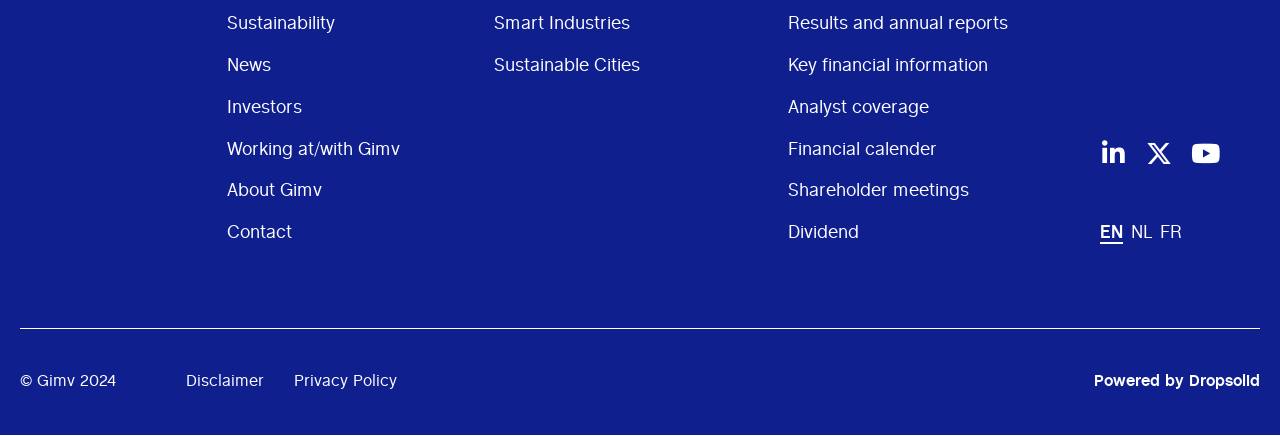Please answer the following question using a single word or phrase: 
How many links are there in the footer section?

2